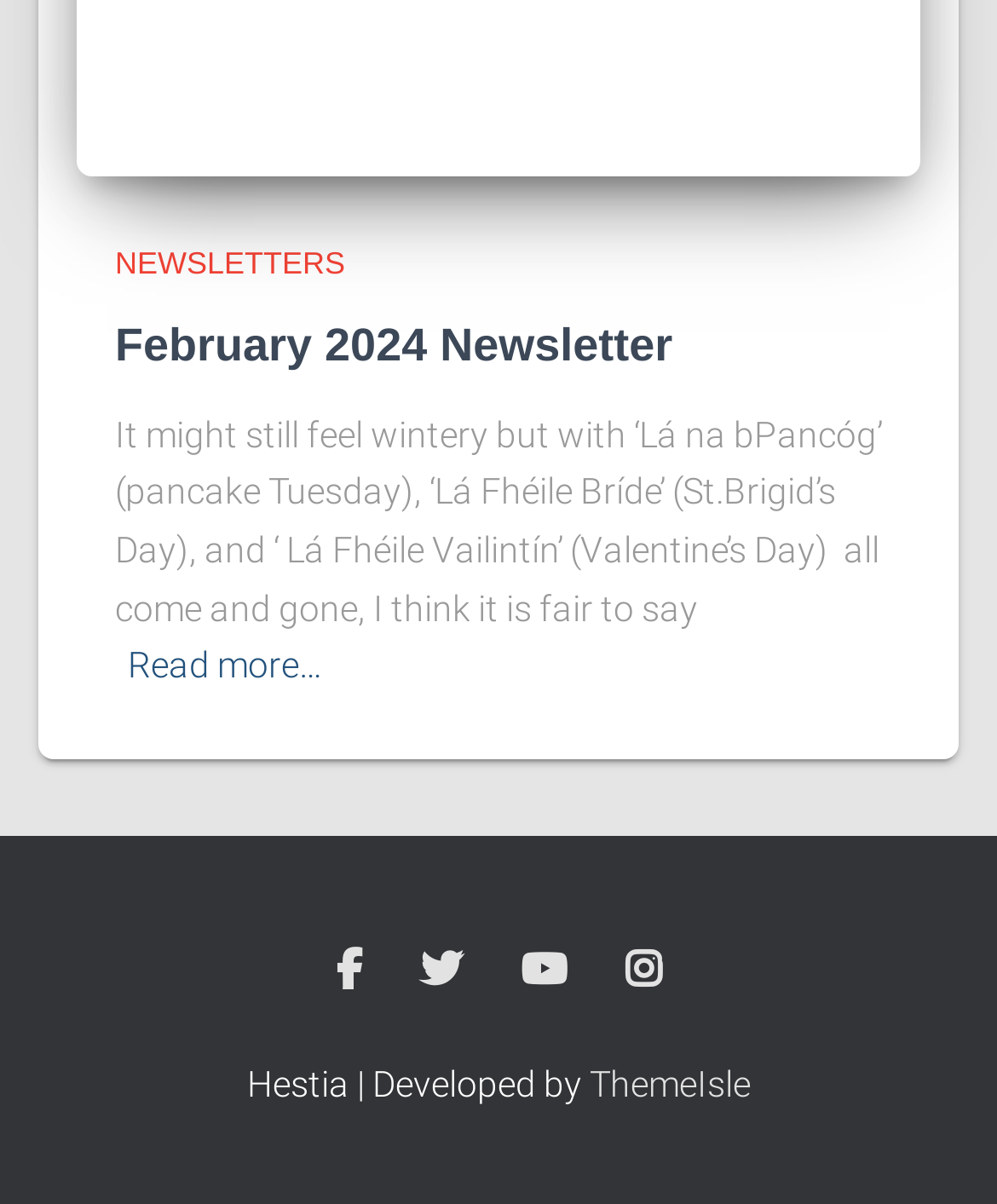Respond with a single word or short phrase to the following question: 
What is the purpose of the 'Read more…' link?

To read the full newsletter